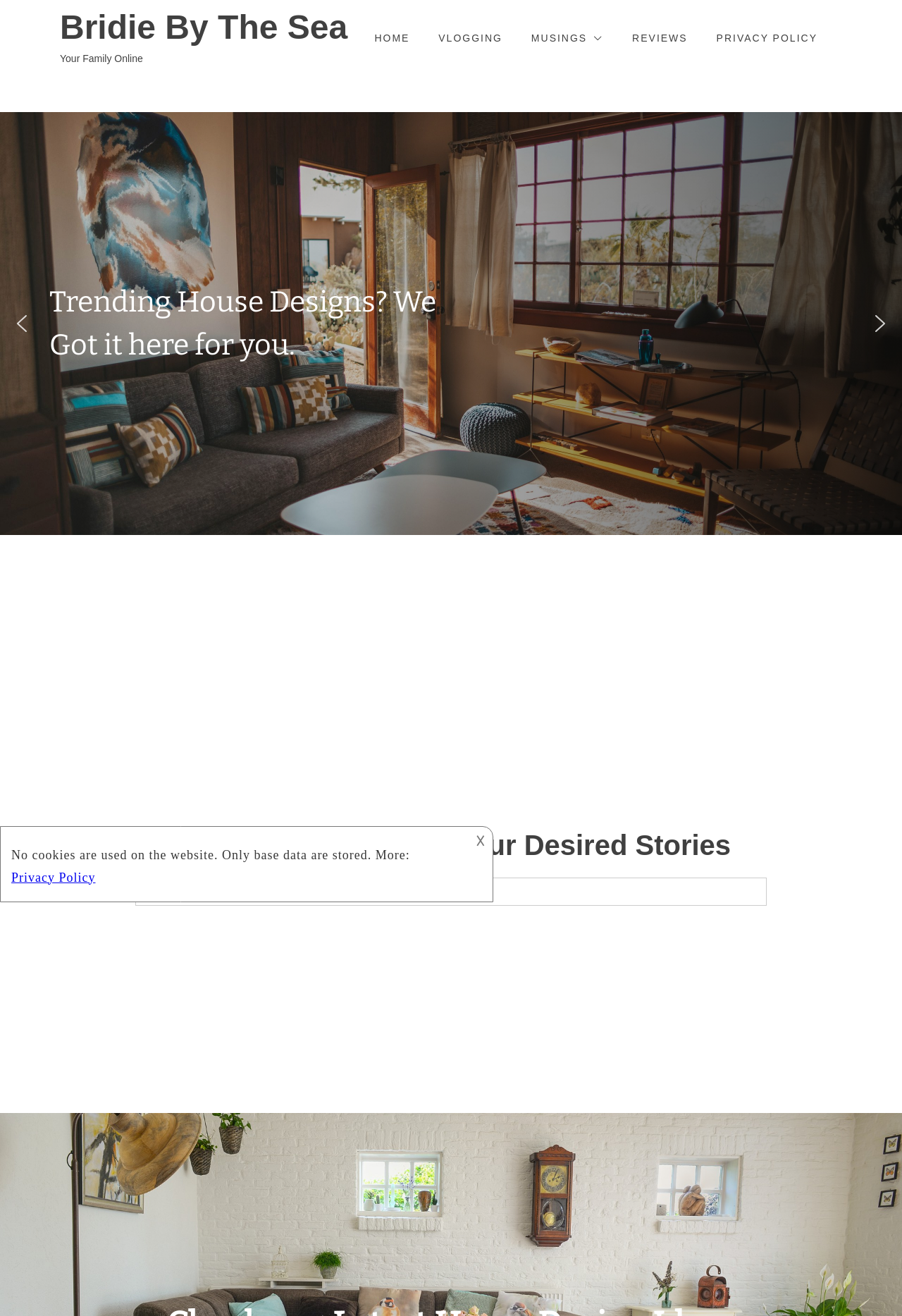Bounding box coordinates should be in the format (top-left x, top-left y, bottom-right x, bottom-right y) and all values should be floating point numbers between 0 and 1. Determine the bounding box coordinate for the UI element described as: Bridie By The Sea

[0.066, 0.008, 0.388, 0.034]